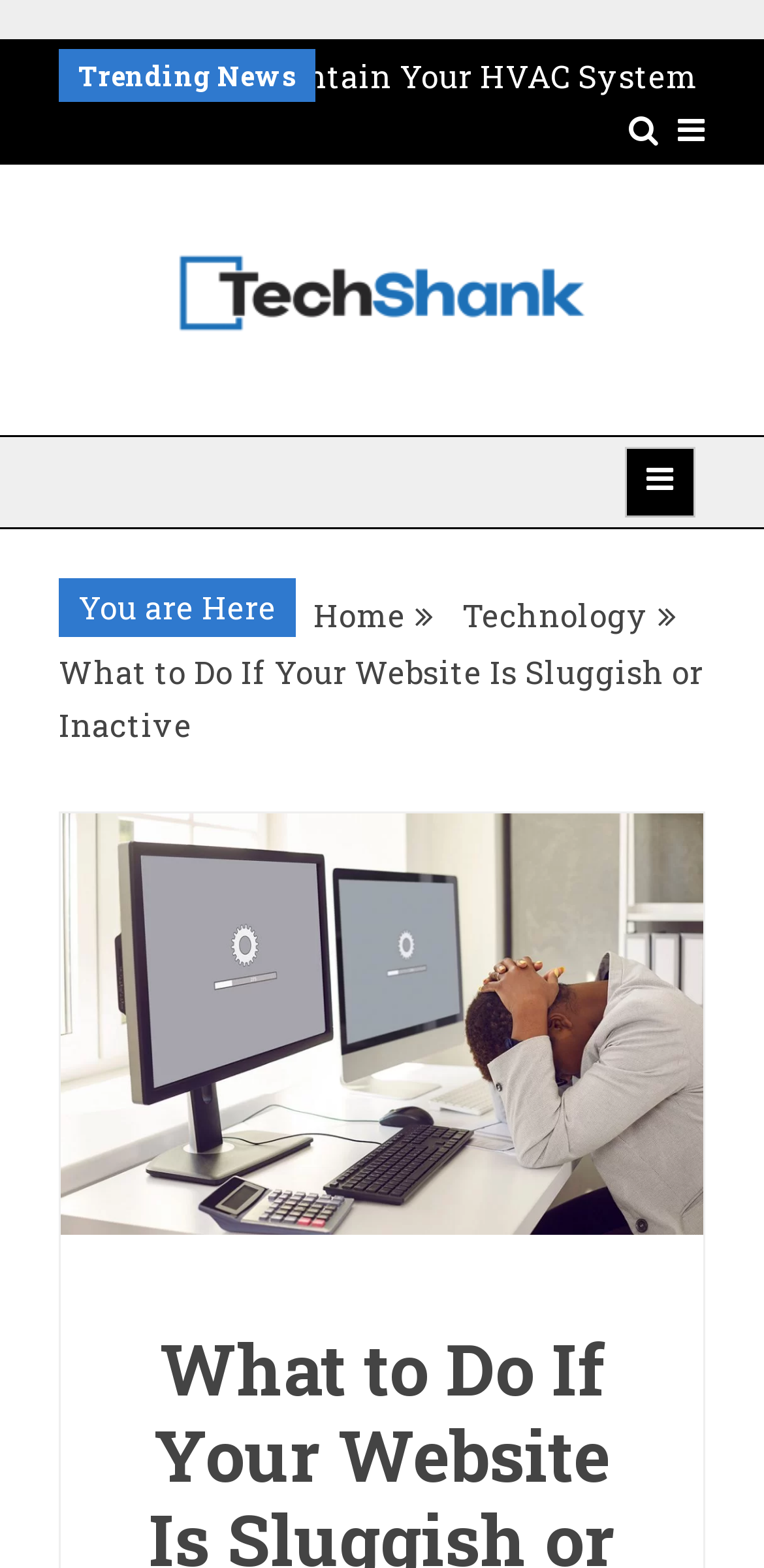Identify the bounding box coordinates of the HTML element based on this description: "Tech Shank".

[0.154, 0.24, 0.69, 0.294]